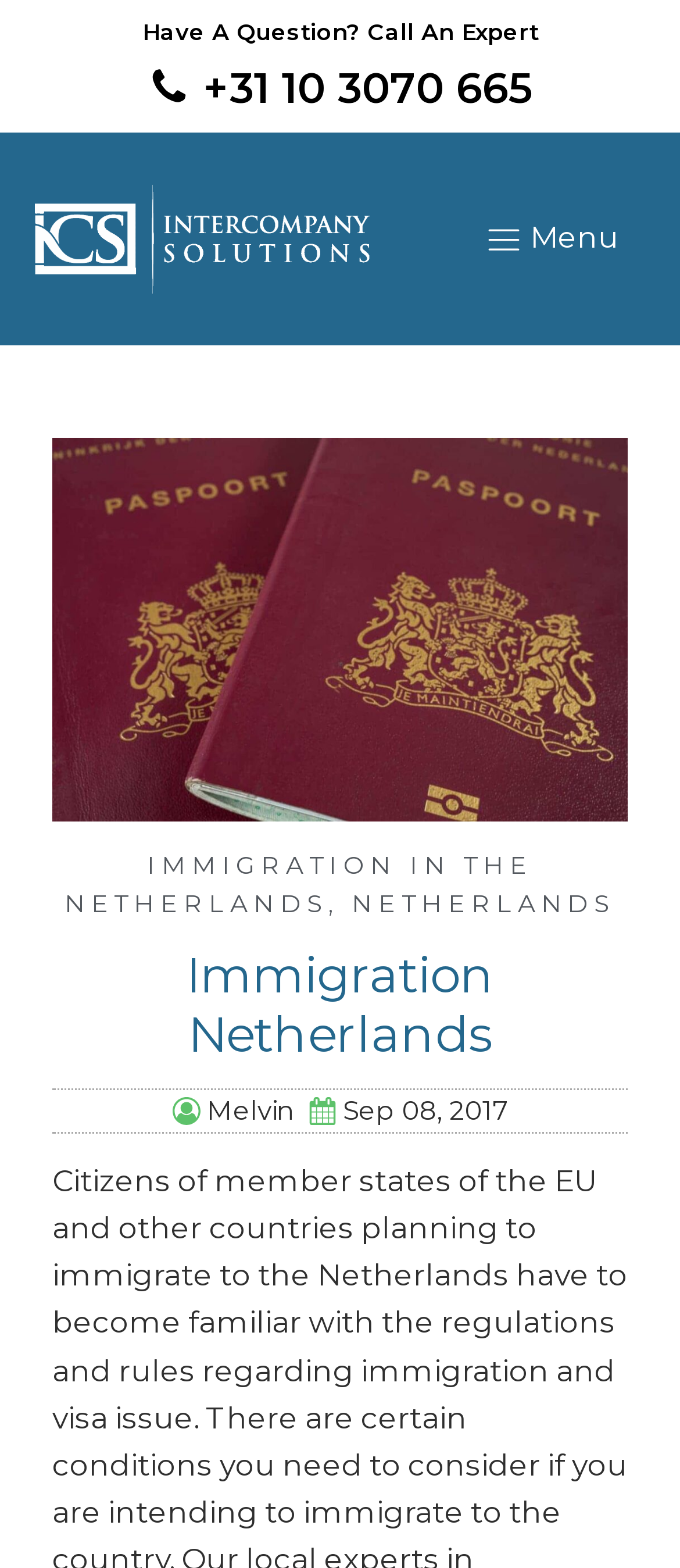Find the bounding box coordinates for the HTML element described as: "Netherlands". The coordinates should consist of four float values between 0 and 1, i.e., [left, top, right, bottom].

[0.517, 0.566, 0.905, 0.587]